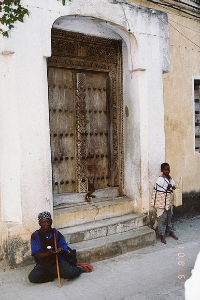Paint a vivid picture of the image with your description.

This image captures a beautifully carved door set in a historical building in Stone Town, Zanzibar, an area rich in cultural heritage. The ornate door is a striking example of the intricate craftsmanship found in the region, reflecting the diverse architectural influences that have shaped Zanzibar over centuries. In front of the door, two individuals are depicted, one seated, leisurely resting with a cane, while the other stands nearby, possibly engaged in conversation or simply enjoying the moment. The scene encapsulates the vibrant street life of Stone Town, where history and everyday life intertwine. The door itself, a testament to Zanzibar's artistic legacy, invites viewers to appreciate the blend of cultures and the island's storied past as a center of trade and interaction among various civilizations.